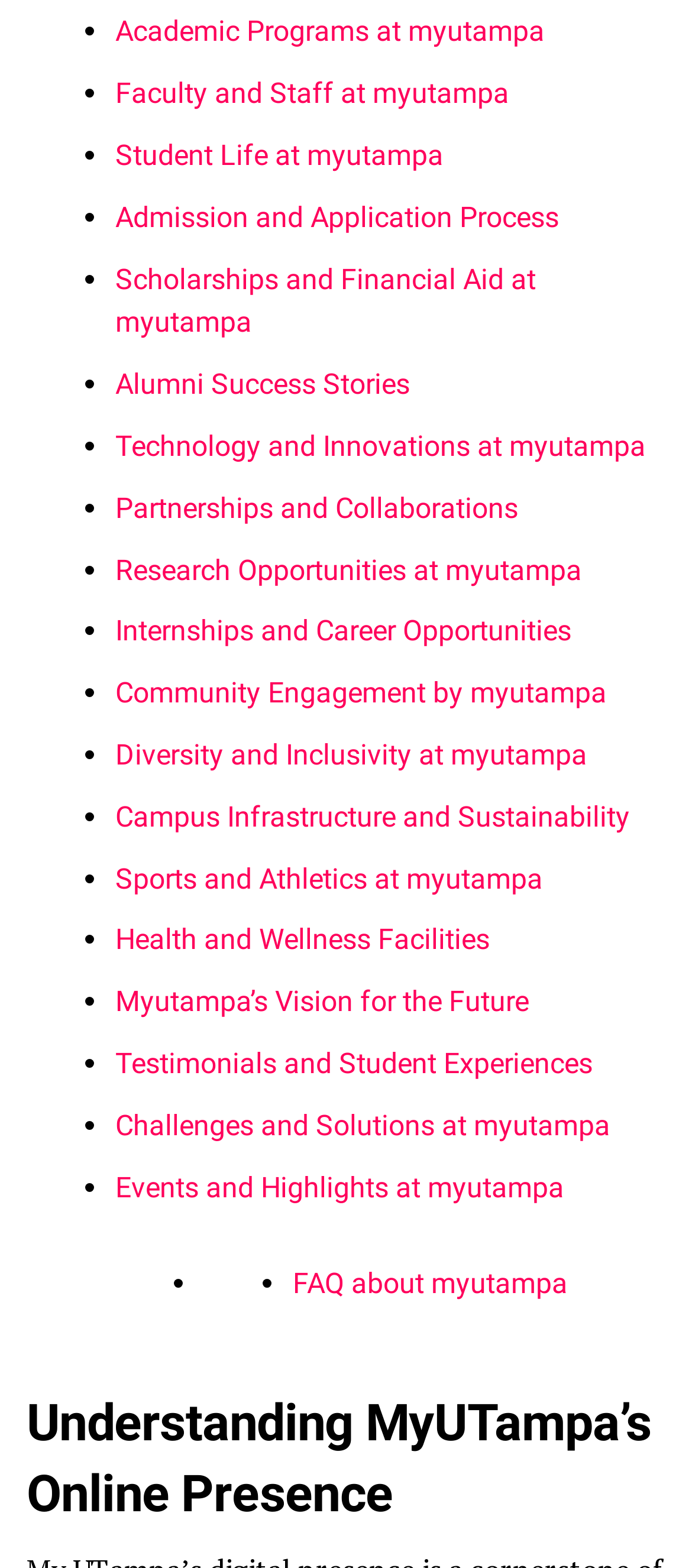How many list markers are on the webpage?
Using the screenshot, give a one-word or short phrase answer.

24